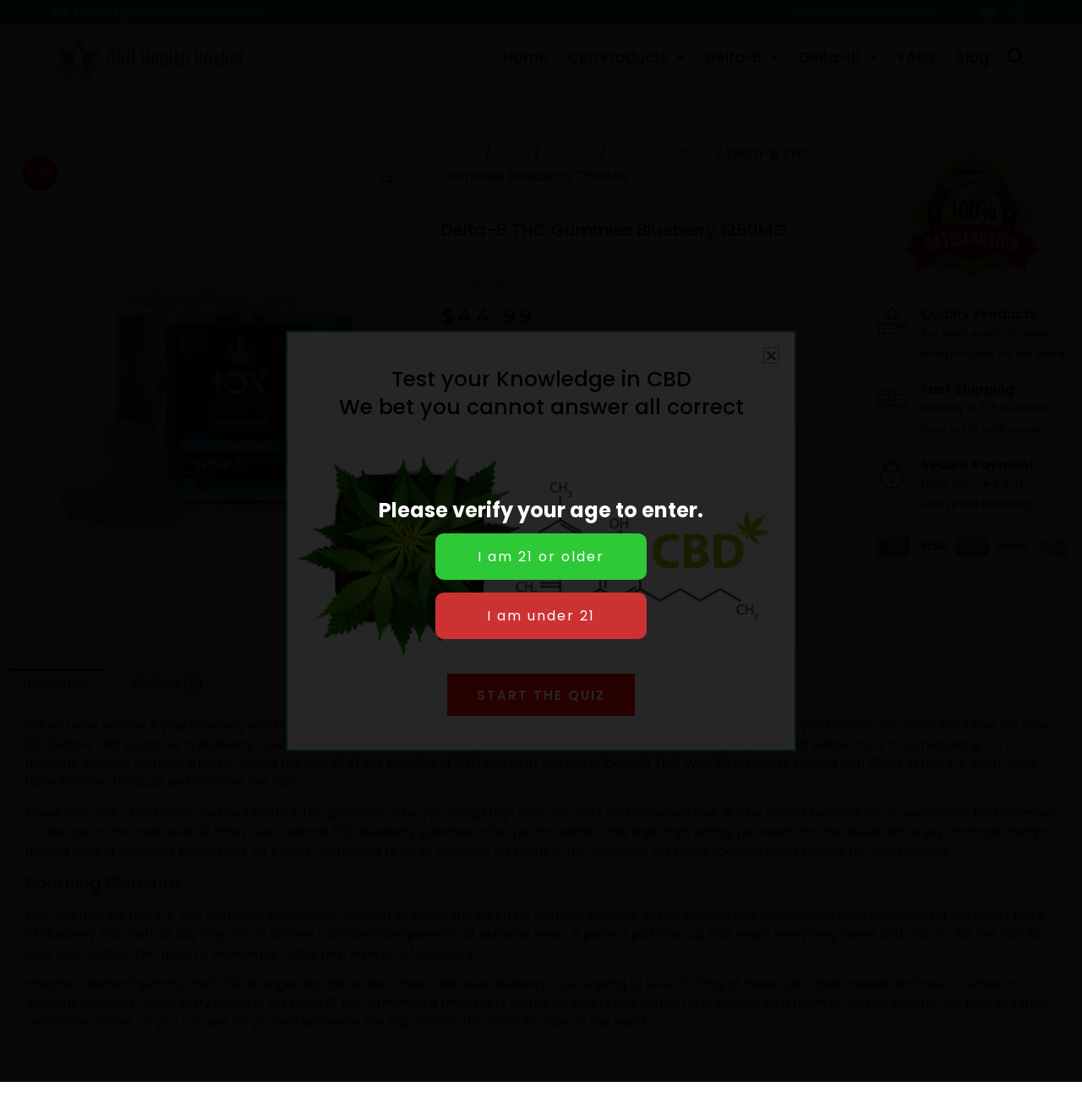Please respond in a single word or phrase: 
What is the estimated delivery time for US addresses?

3-5 business days